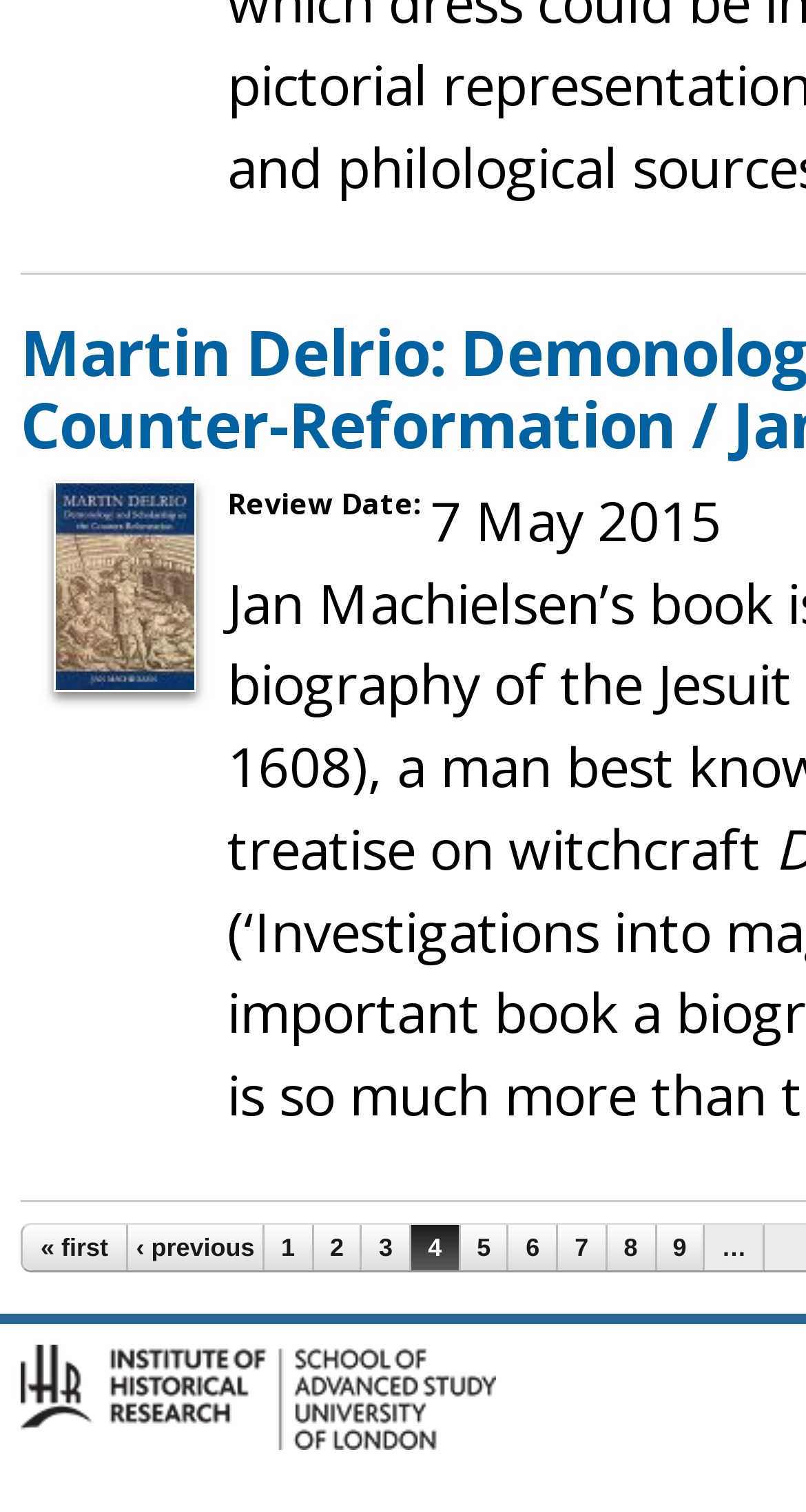Identify and provide the bounding box for the element described by: "‹ previous".

[0.159, 0.81, 0.326, 0.841]